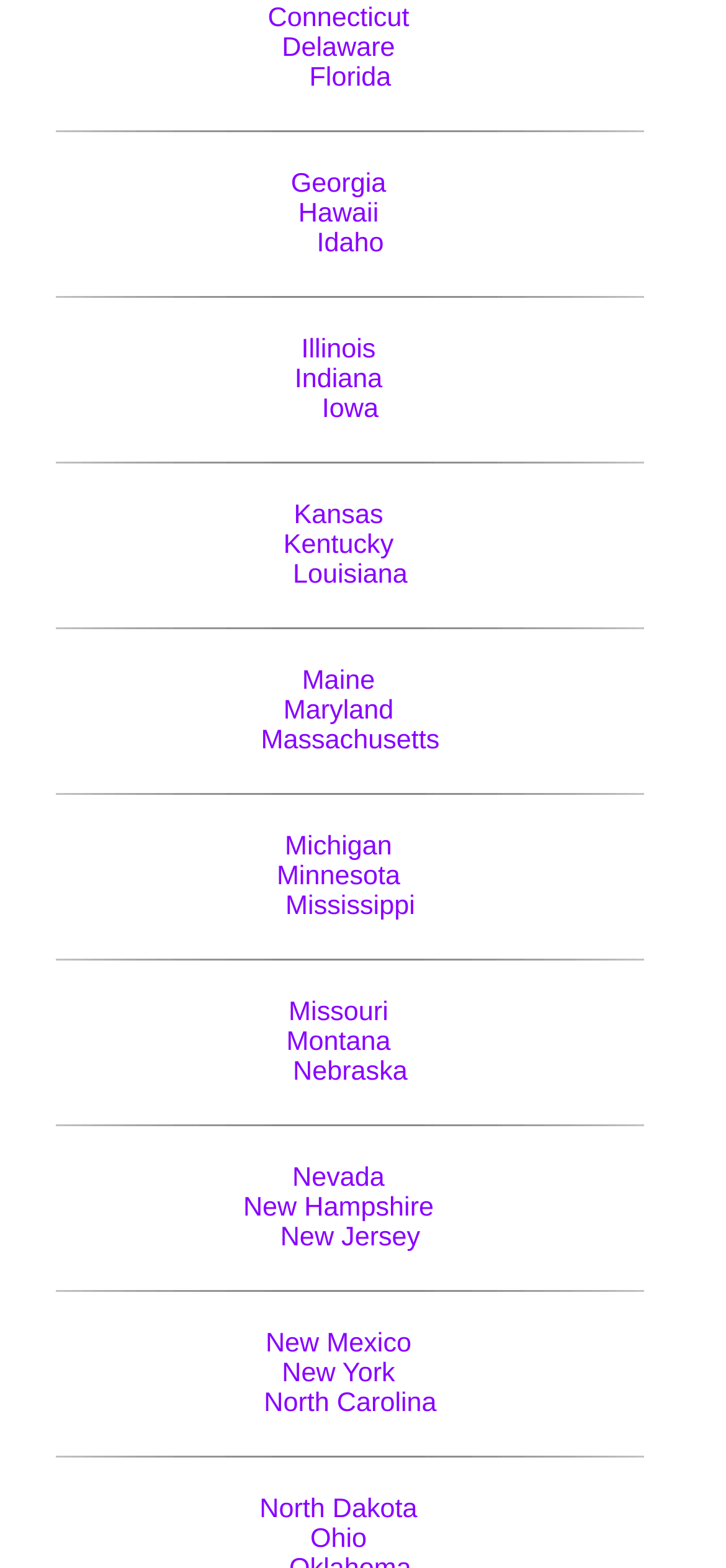Find the bounding box coordinates of the clickable element required to execute the following instruction: "Explore Massachusetts". Provide the coordinates as four float numbers between 0 and 1, i.e., [left, top, right, bottom].

[0.359, 0.463, 0.605, 0.482]